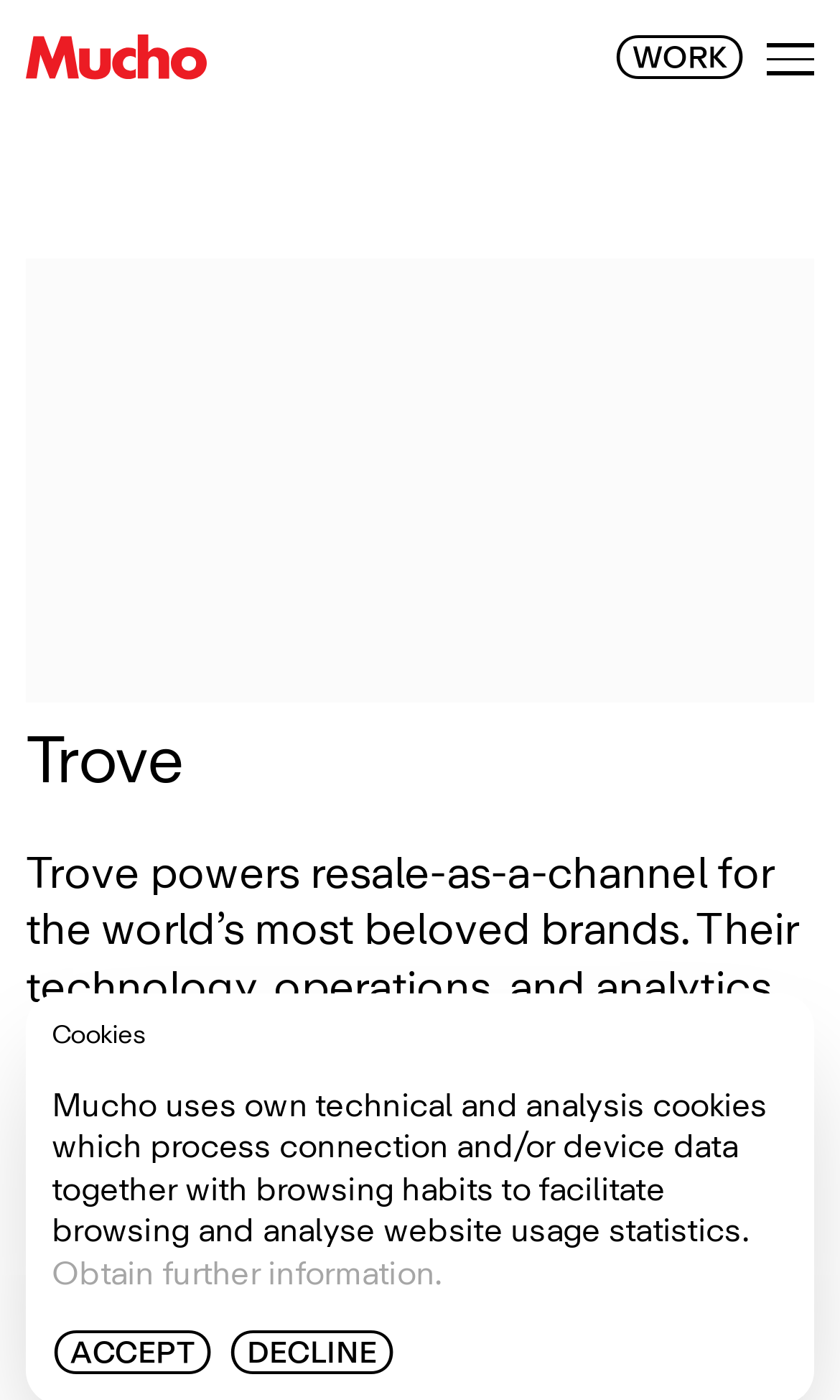Give a short answer to this question using one word or a phrase:
What is the image in the top-left corner?

No description